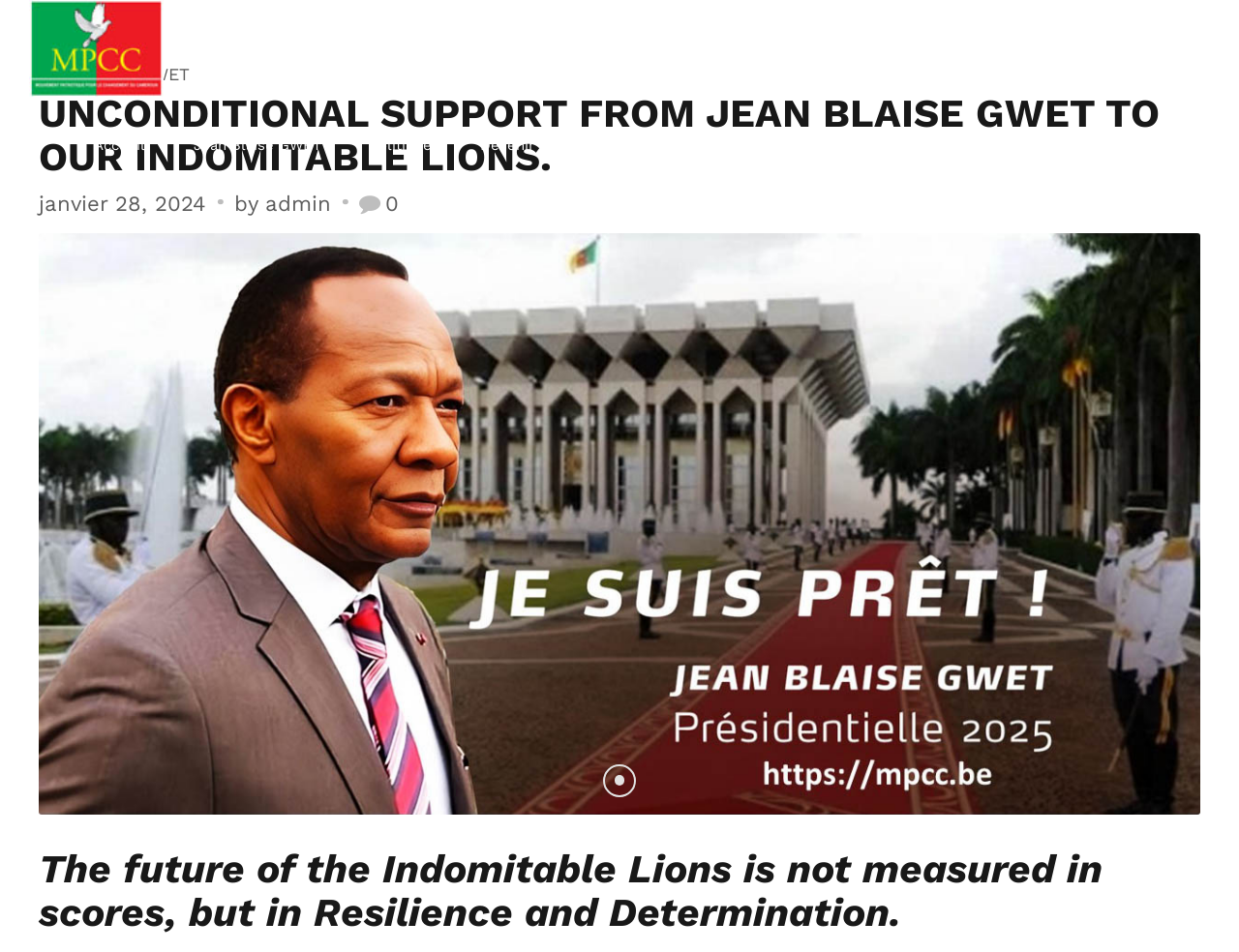Can you identify the bounding box coordinates of the clickable region needed to carry out this instruction: 'Click on the link to go to the homepage'? The coordinates should be four float numbers within the range of 0 to 1, stated as [left, top, right, bottom].

[0.076, 0.102, 0.117, 0.203]